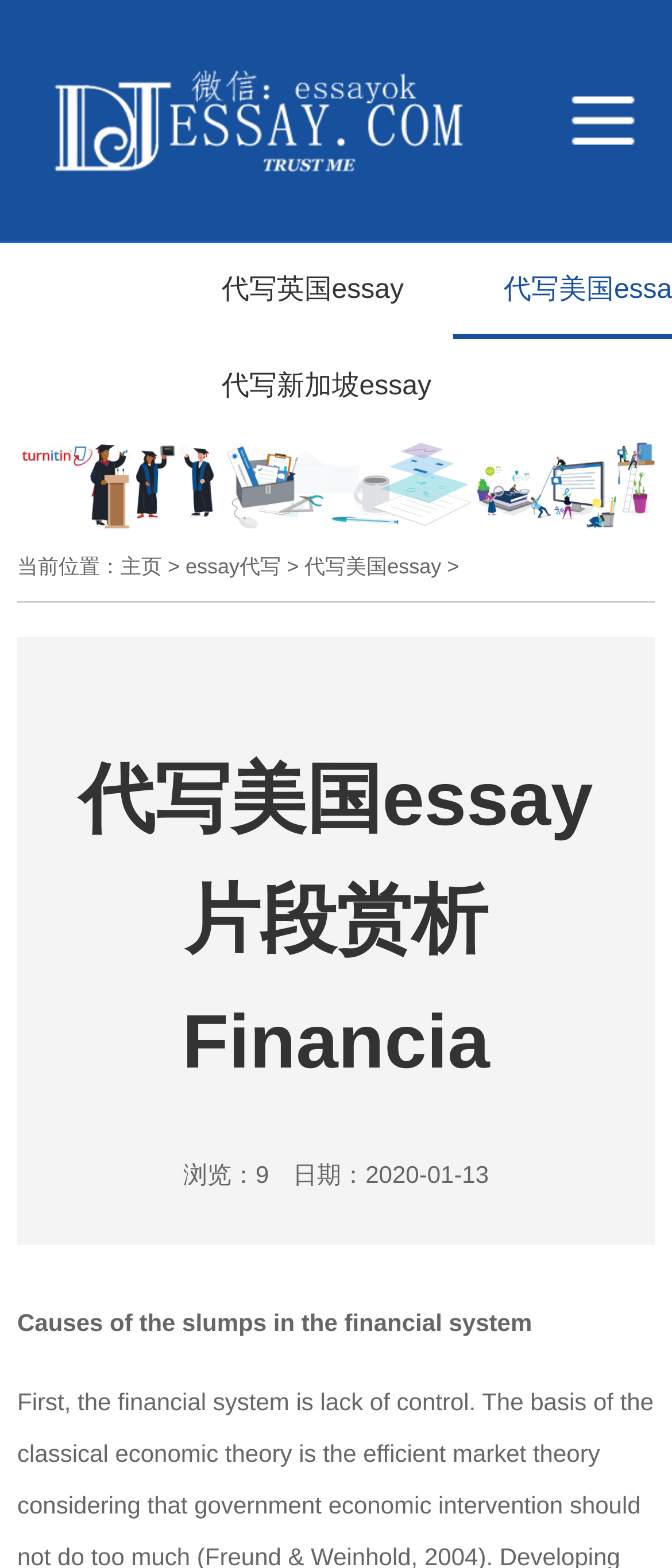Can you determine the bounding box coordinates of the area that needs to be clicked to fulfill the following instruction: "Browse to 主页"?

[0.179, 0.477, 0.241, 0.492]